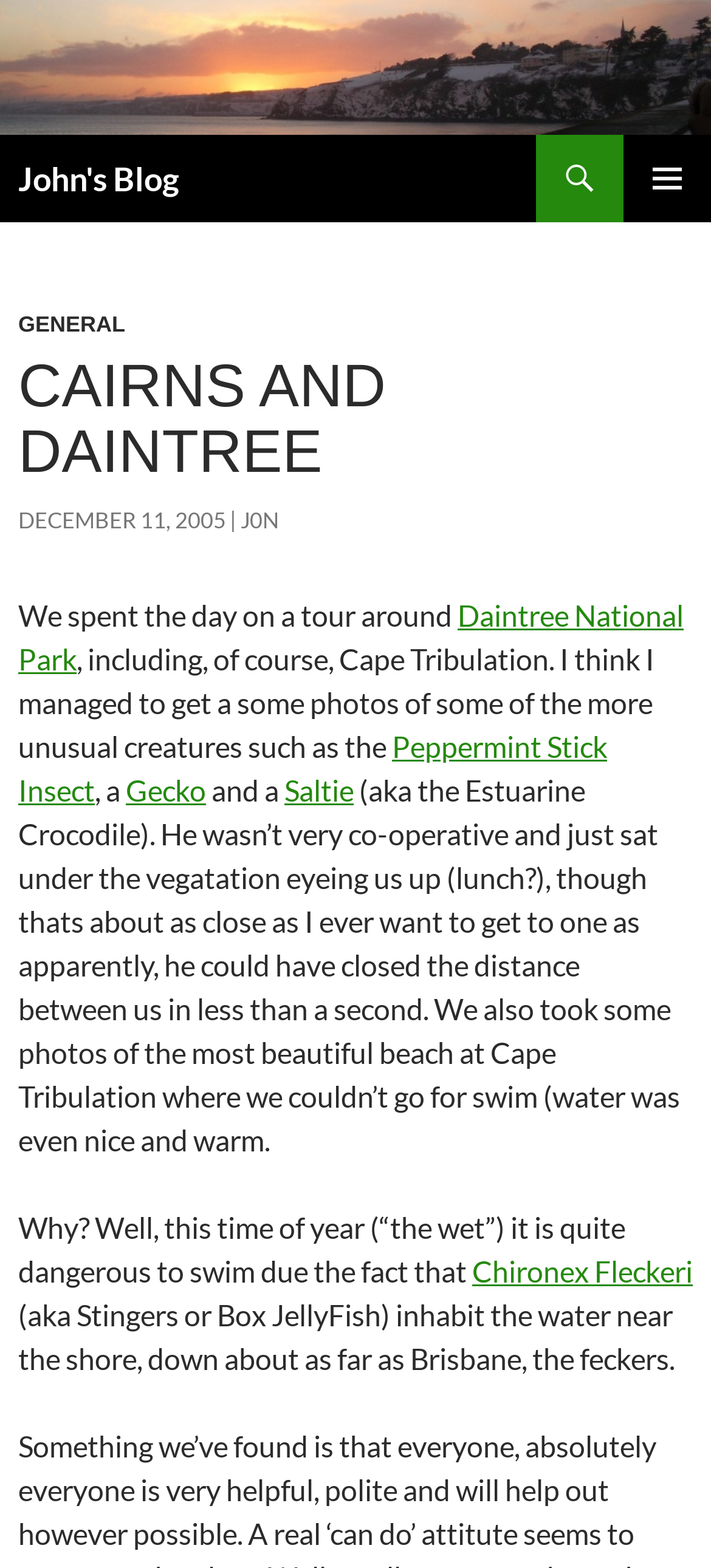Identify the coordinates of the bounding box for the element described below: "Alexa Voice Services". Return the coordinates as four float numbers between 0 and 1: [left, top, right, bottom].

None